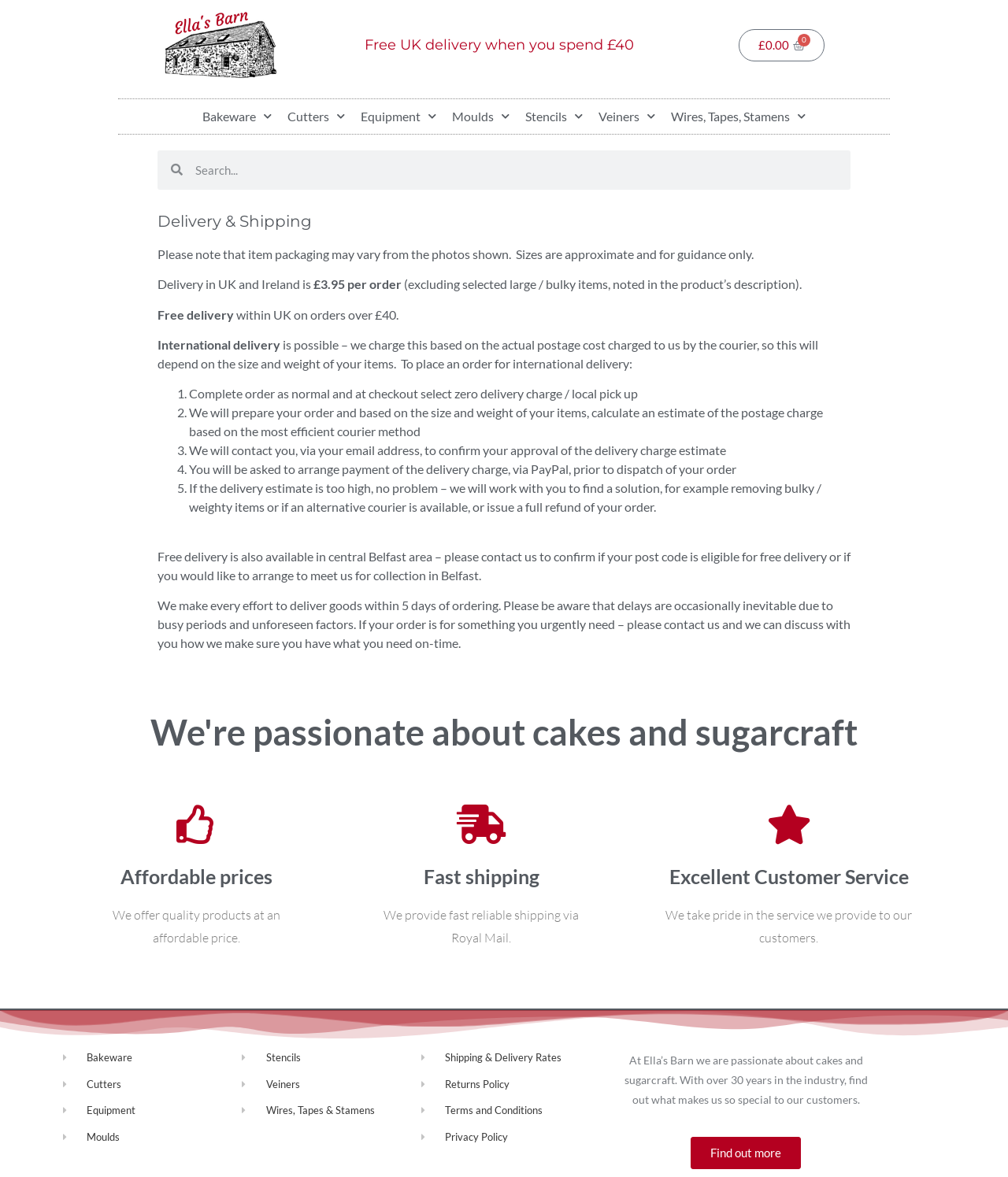Offer an in-depth caption of the entire webpage.

This webpage is about Ella's Barn, a company that specializes in cakes and sugarcraft. At the top left corner, there is a logo of Ella's Barn, accompanied by a link to the homepage. Next to the logo, there is a heading that announces free UK delivery when spending £40. On the top right corner, there is a basket icon with a link to view the basket contents.

Below the logo and the heading, there are several links to different categories of products, including Bakeware, Cutters, Equipment, Moulds, Stencils, Veiners, and Wires, Tapes, Stamens. These links are arranged horizontally and are accompanied by icons.

In the center of the page, there is a search bar where users can input keywords to search for products. Below the search bar, there is a heading that reads "Delivery & Shipping". This section provides information about the company's delivery policies, including a note that item packaging may vary from the photos shown and that sizes are approximate.

The delivery policy section is divided into several parts. The first part explains that delivery in the UK and Ireland costs £3.95 per order, excluding large or bulky items. The second part explains that free delivery is available for orders over £40 within the UK. The third part explains the process of international delivery, which involves calculating the postage cost based on the size and weight of the items.

Below the delivery policy section, there are three headings that highlight the company's strengths: "We're passionate about cakes and sugarcraft", "Affordable prices", "Fast shipping", and "Excellent Customer Service". Each heading is accompanied by a brief description of the company's commitment to quality products, fast shipping, and excellent customer service.

At the bottom of the page, there are links to different categories of products, as well as links to the company's shipping and delivery rates, returns policy, terms and conditions, and privacy policy. There is also a brief description of the company's history and a call-to-action to find out more about Ella's Barn.